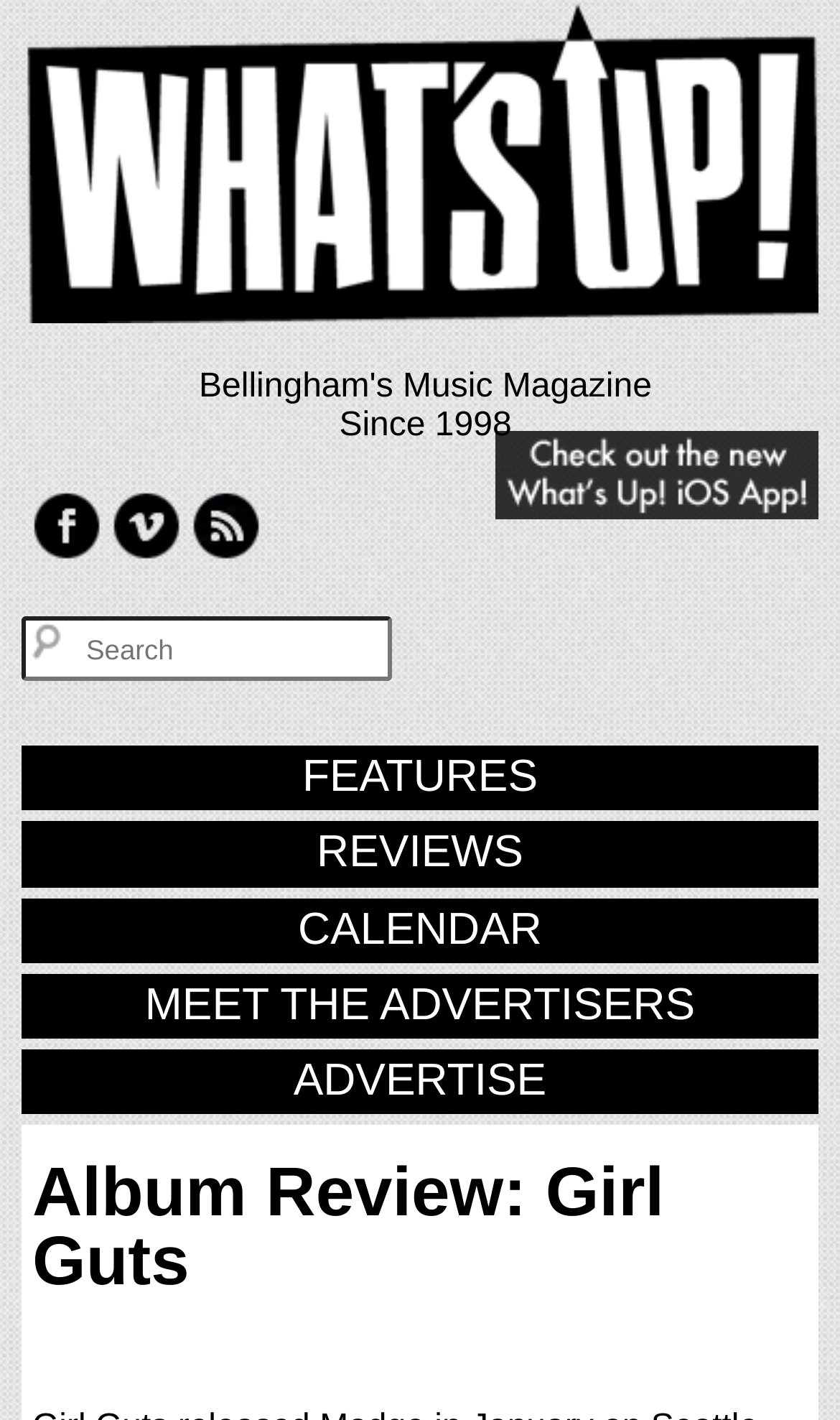Please provide the bounding box coordinates for the element that needs to be clicked to perform the following instruction: "Read Album Review: Girl Guts". The coordinates should be given as four float numbers between 0 and 1, i.e., [left, top, right, bottom].

[0.026, 0.808, 0.974, 0.92]